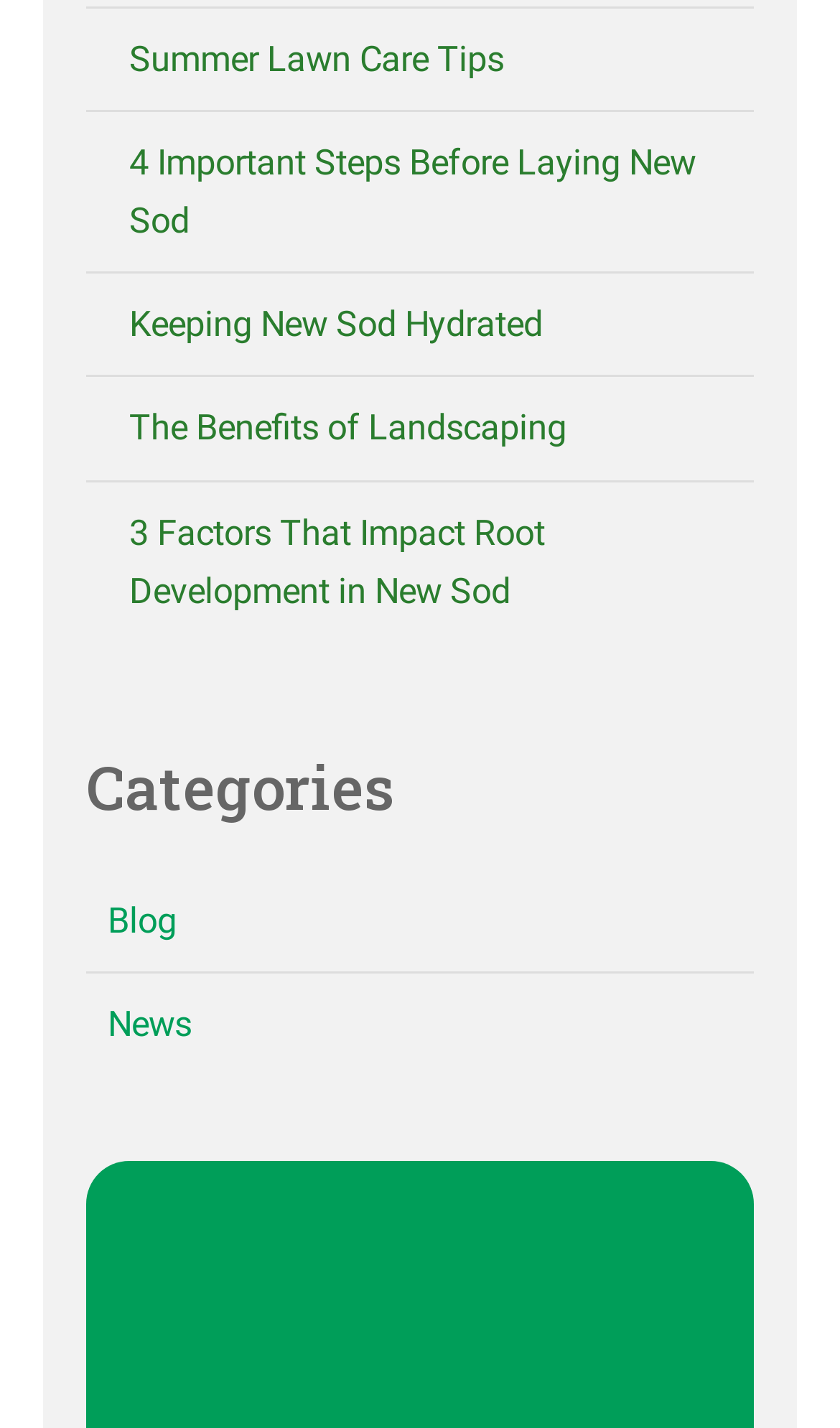Please answer the following question using a single word or phrase: 
What is the topic of the first link?

Summer Lawn Care Tips